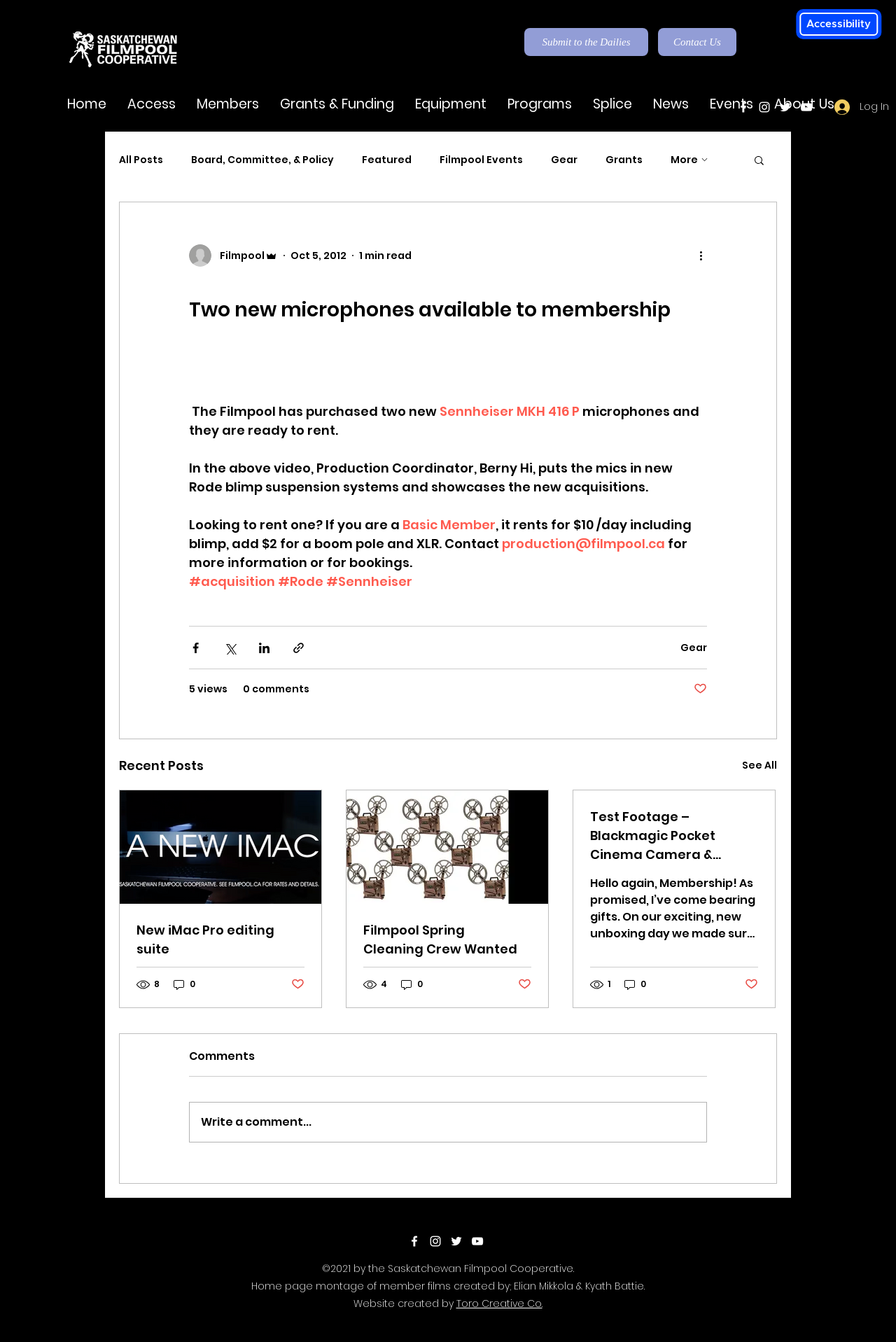Please analyze the image and provide a thorough answer to the question:
What is the rental price for a Basic Member?

Based on the webpage content, it is mentioned that if you are a Basic Member, it rents for $10/day including blimp, add $2 for a boom pole and XLR, which implies that the rental price for a Basic Member is $10/day.